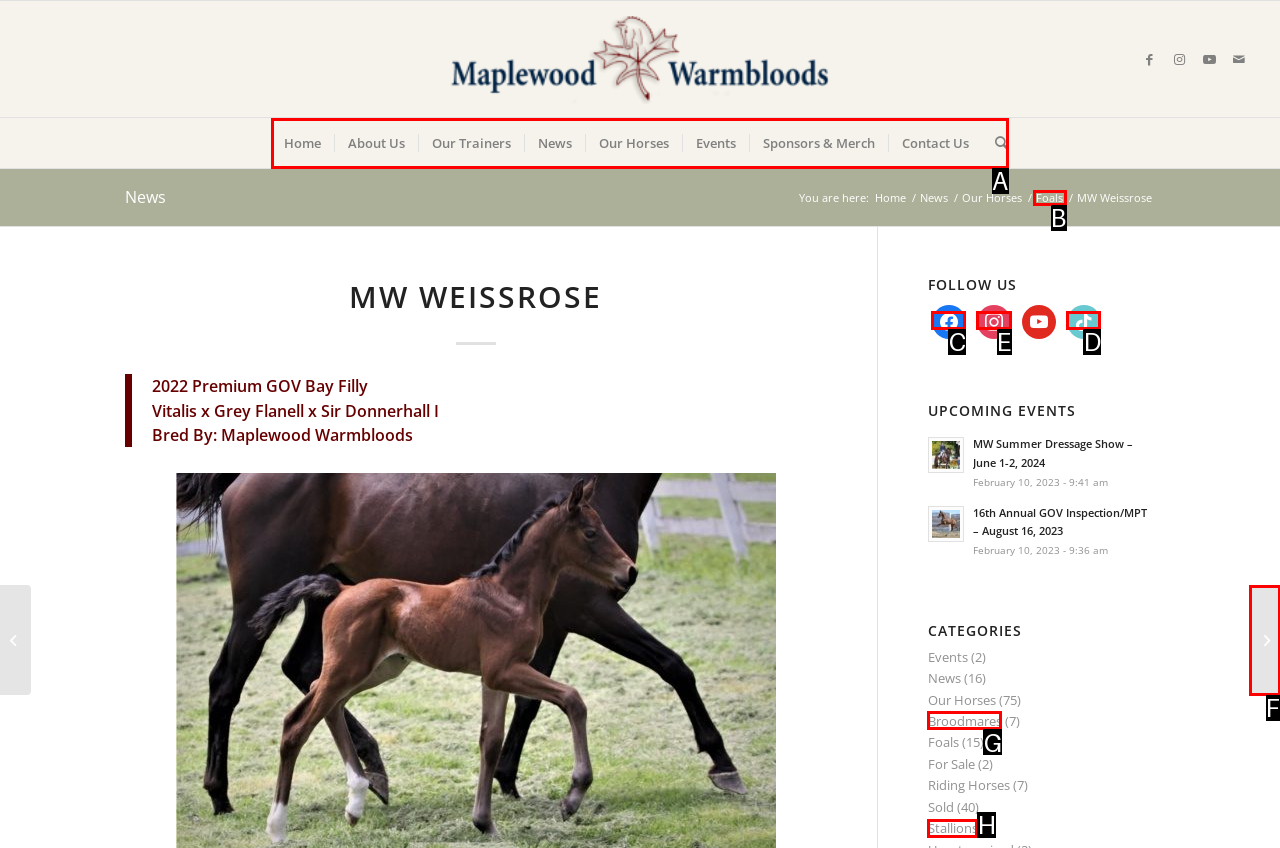Determine which option you need to click to execute the following task: Click on Barcelona Tours. Provide your answer as a single letter.

None